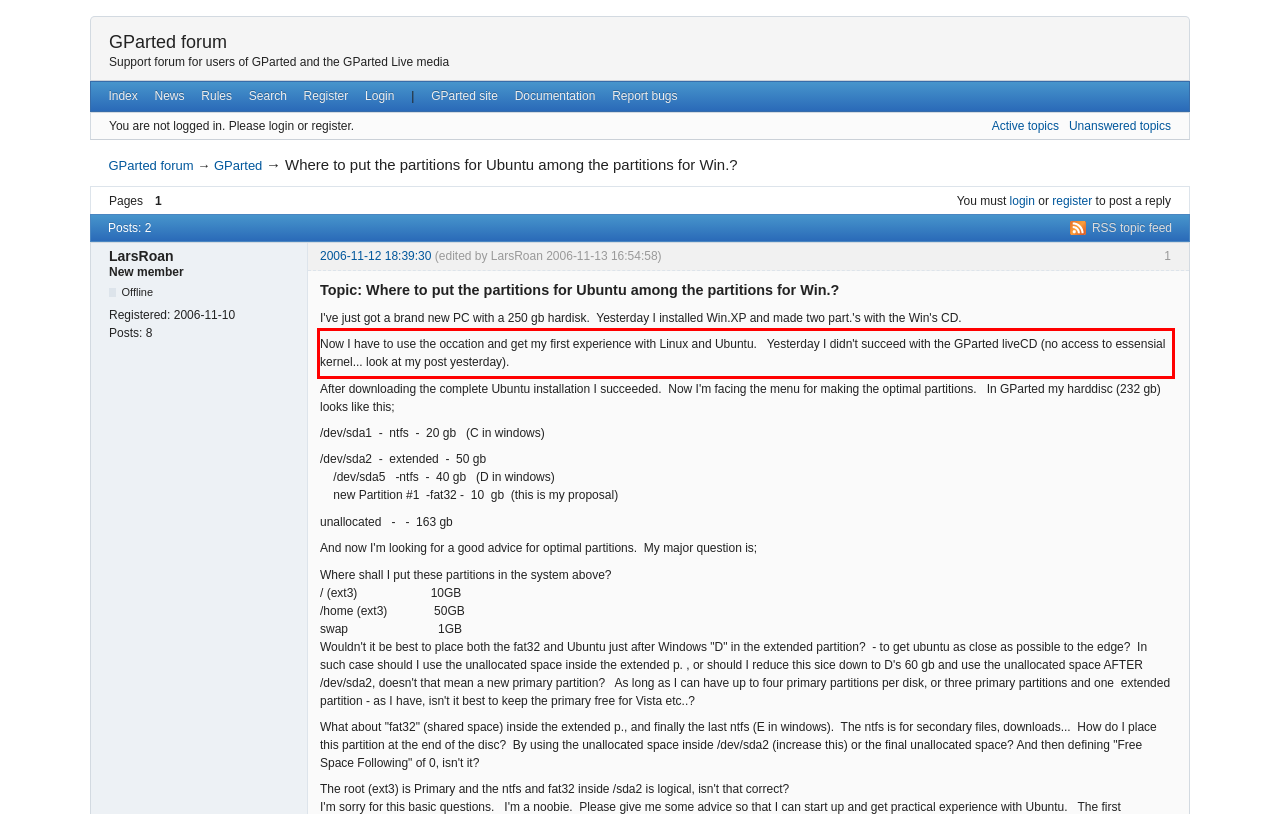Please examine the webpage screenshot and extract the text within the red bounding box using OCR.

Now I have to use the occation and get my first experience with Linux and Ubuntu. Yesterday I didn't succeed with the GParted liveCD (no access to essensial kernel... look at my post yesterday).